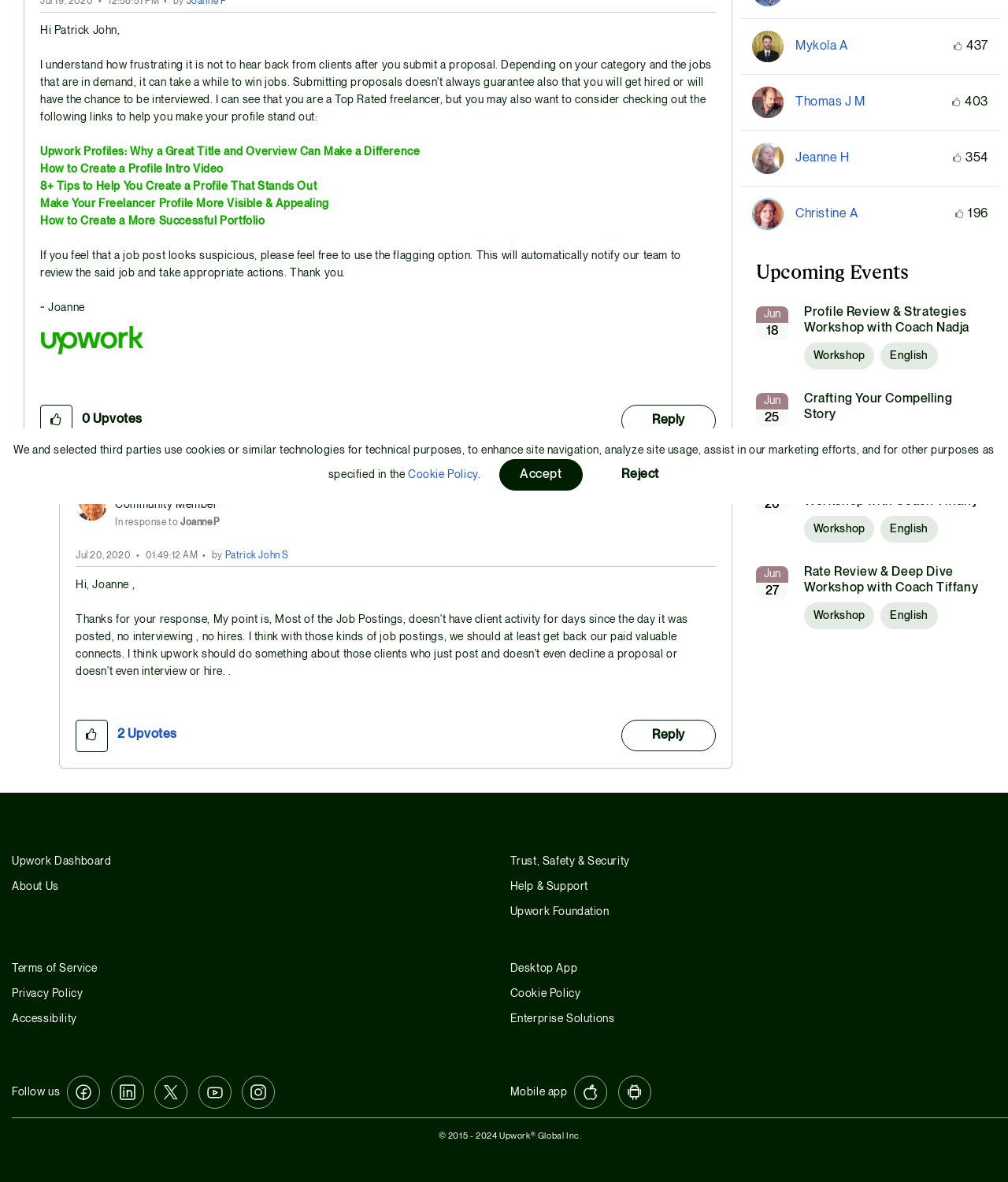Locate the UI element described as follows: "alt="feed_my_eyes" title="feed_my_eyes"". Return the bounding box coordinates as four float numbers between 0 and 1 in the order [left, top, right, bottom].

[0.746, 0.175, 0.777, 0.187]